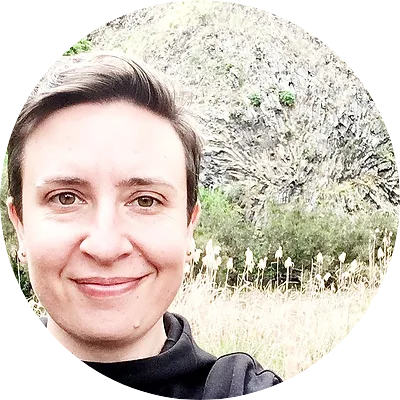Generate a detailed caption for the image.

The image features a smiling individual against a backdrop of lush greenery and a rocky hillside. The person, presenting themselves within a circular frame, exudes a warm and approachable demeanor, making them appear inviting and friendly. Their outfit is casual, suggesting a relaxed setting, likely outdoors. The surrounding natural scenery, complete with grass and foliage, hints at a serene environment that complements the individual’s positive expression. This visual context aligns with the theme of personal connection and self-acceptance, embodying a supportive journey towards befriending one's whole self, as indicated by the accompanying text on the webpage.